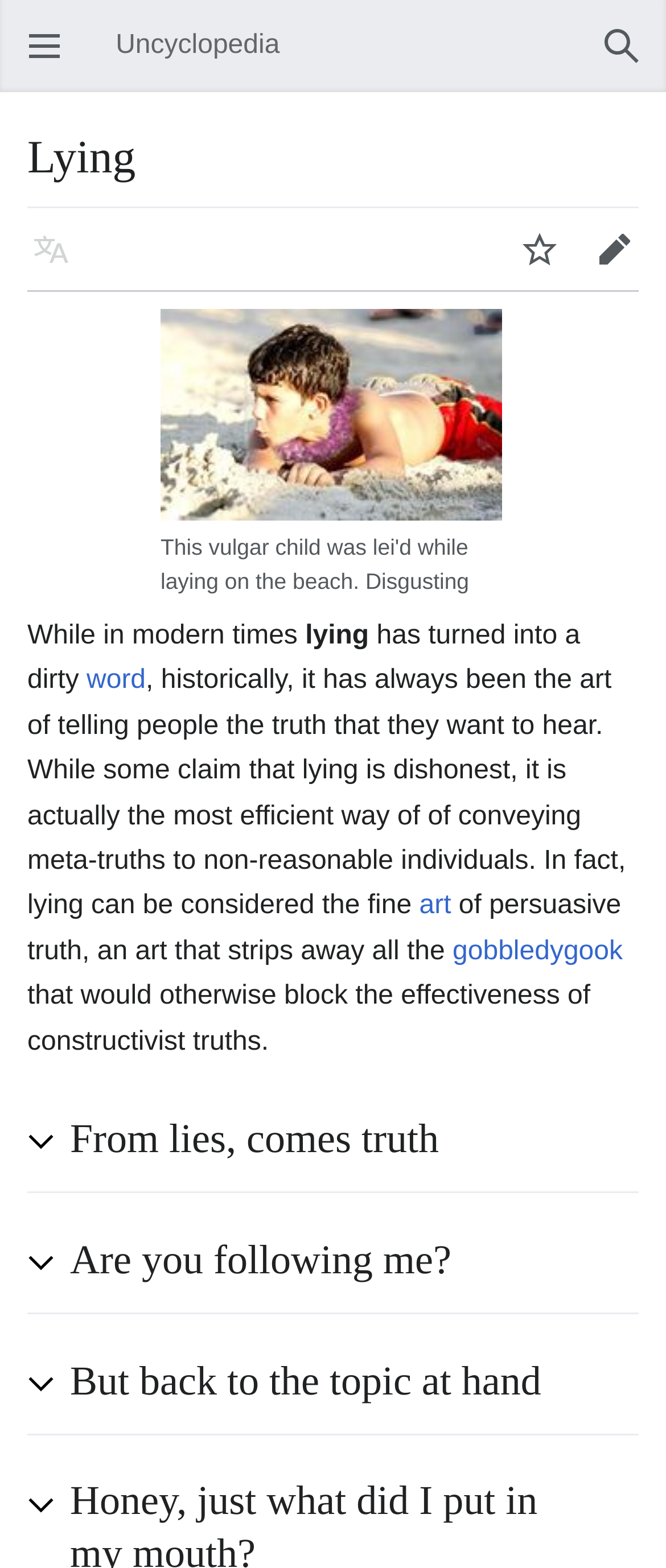What is the topic of this webpage?
Using the visual information, answer the question in a single word or phrase.

Lying